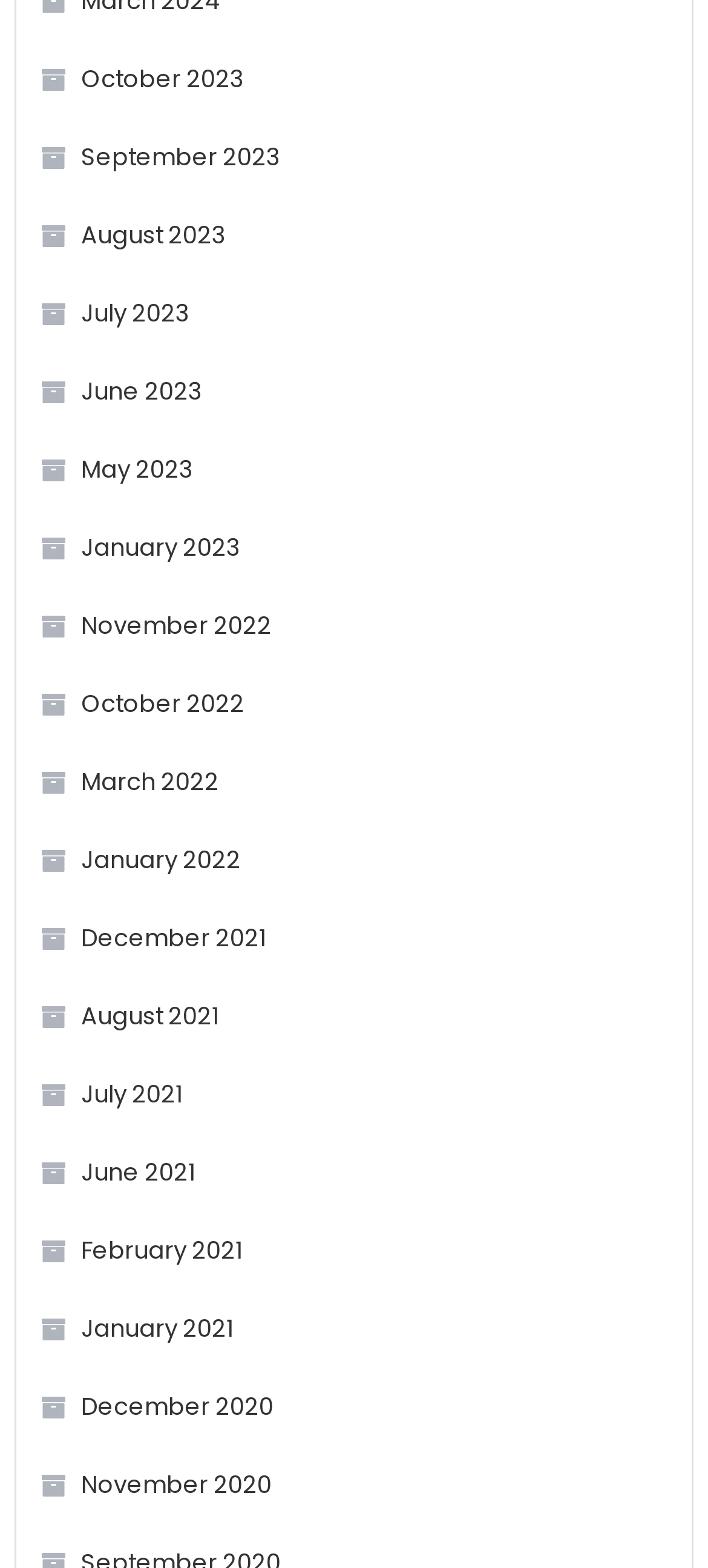Given the description: "November 2022", determine the bounding box coordinates of the UI element. The coordinates should be formatted as four float numbers between 0 and 1, [left, top, right, bottom].

[0.058, 0.381, 0.384, 0.418]